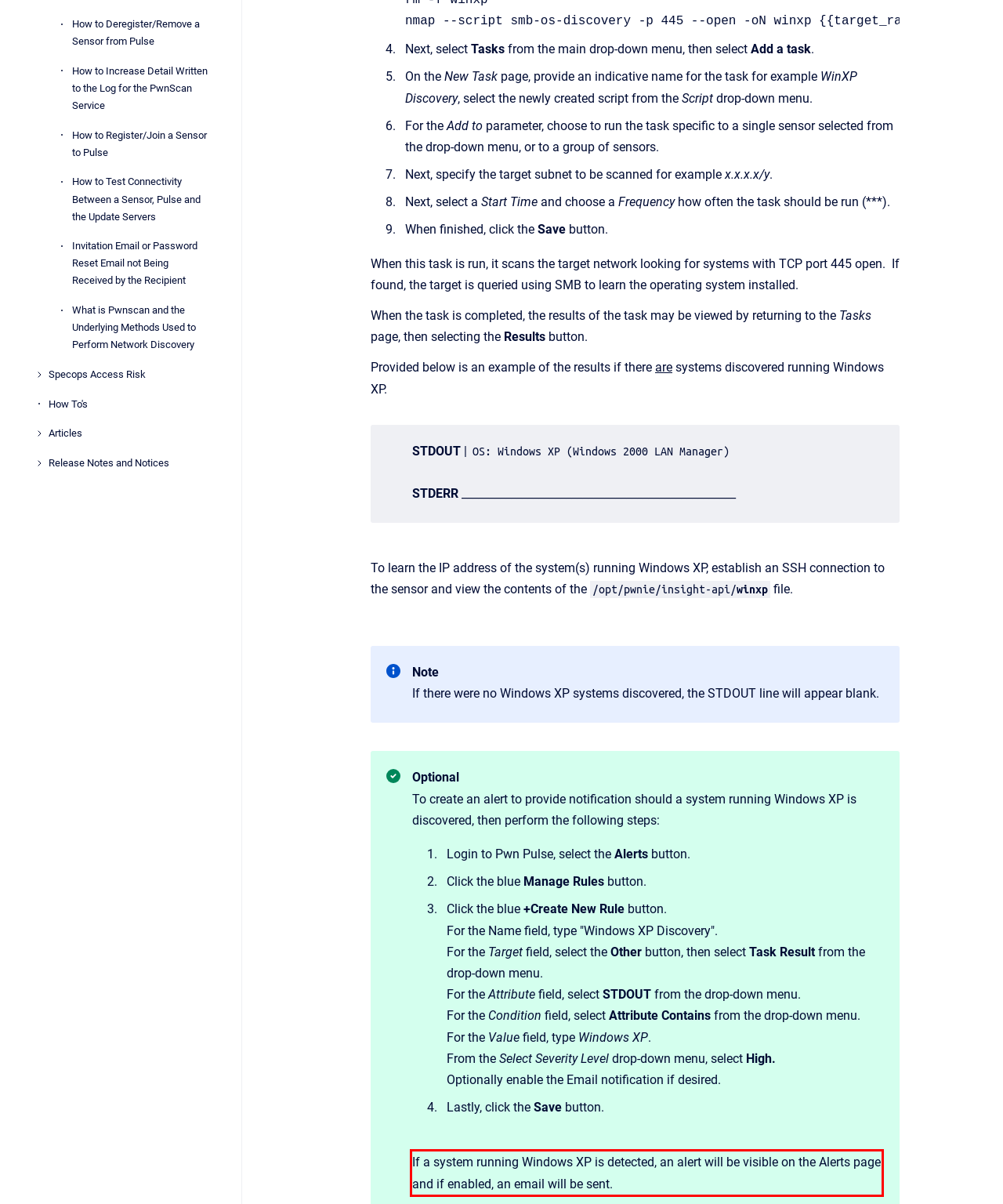Analyze the screenshot of the webpage that features a red bounding box and recognize the text content enclosed within this red bounding box.

If a system running Windows XP is detected, an alert will be visible on the Alerts page and if enabled, an email will be sent.